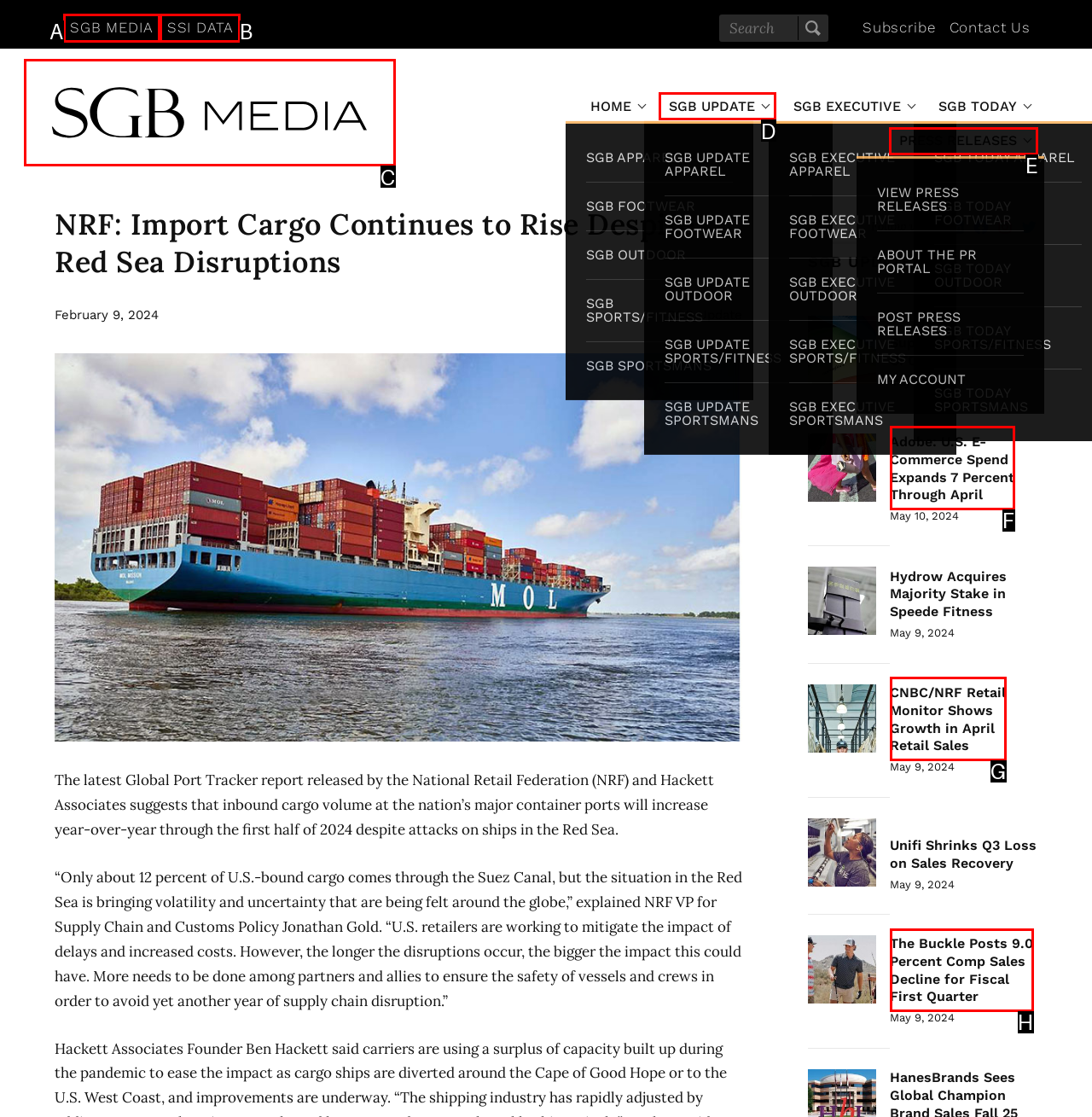Identify the option that corresponds to the description: SGB Update. Provide only the letter of the option directly.

D